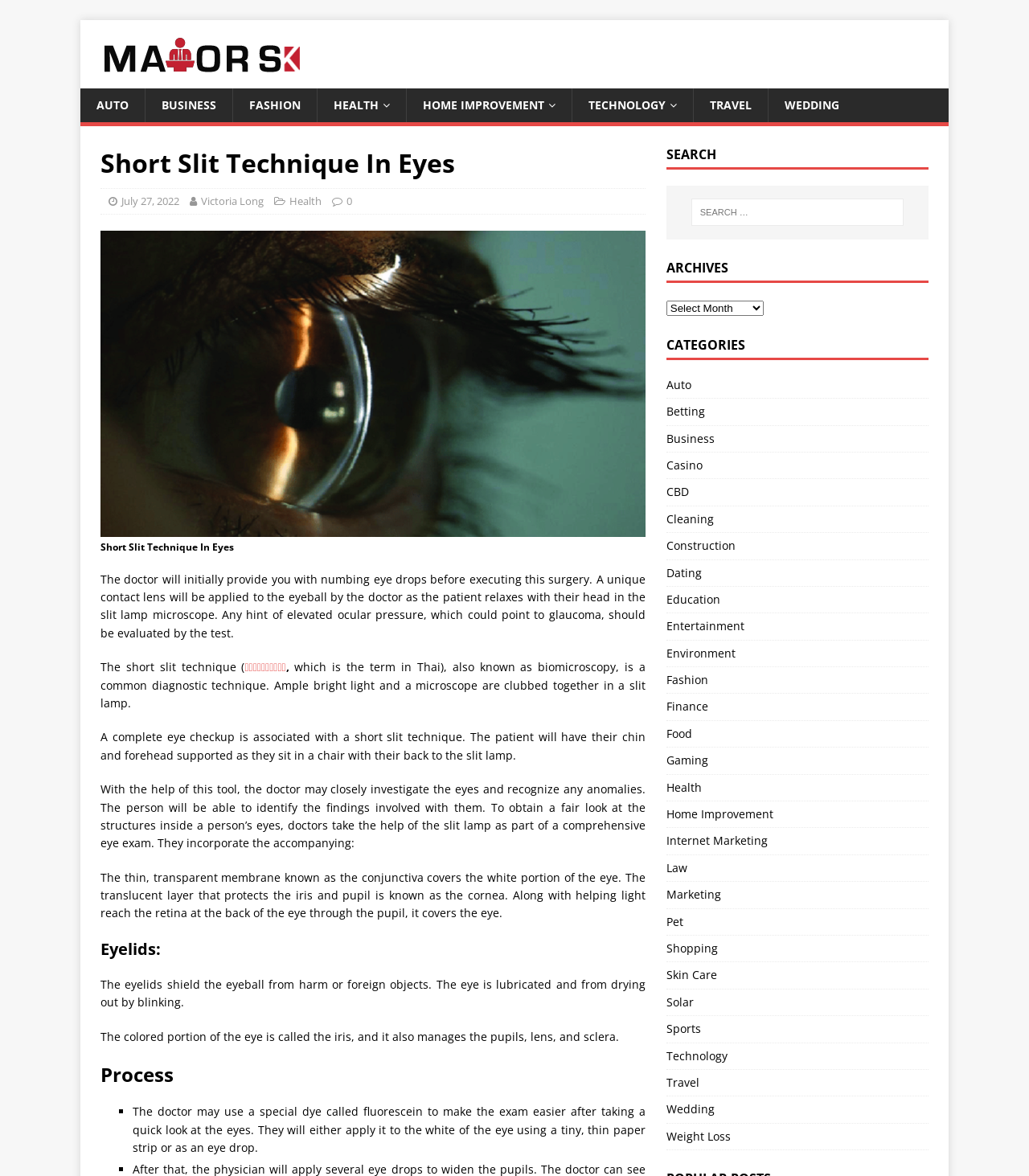Please identify the bounding box coordinates of where to click in order to follow the instruction: "Search for something".

[0.672, 0.169, 0.878, 0.192]